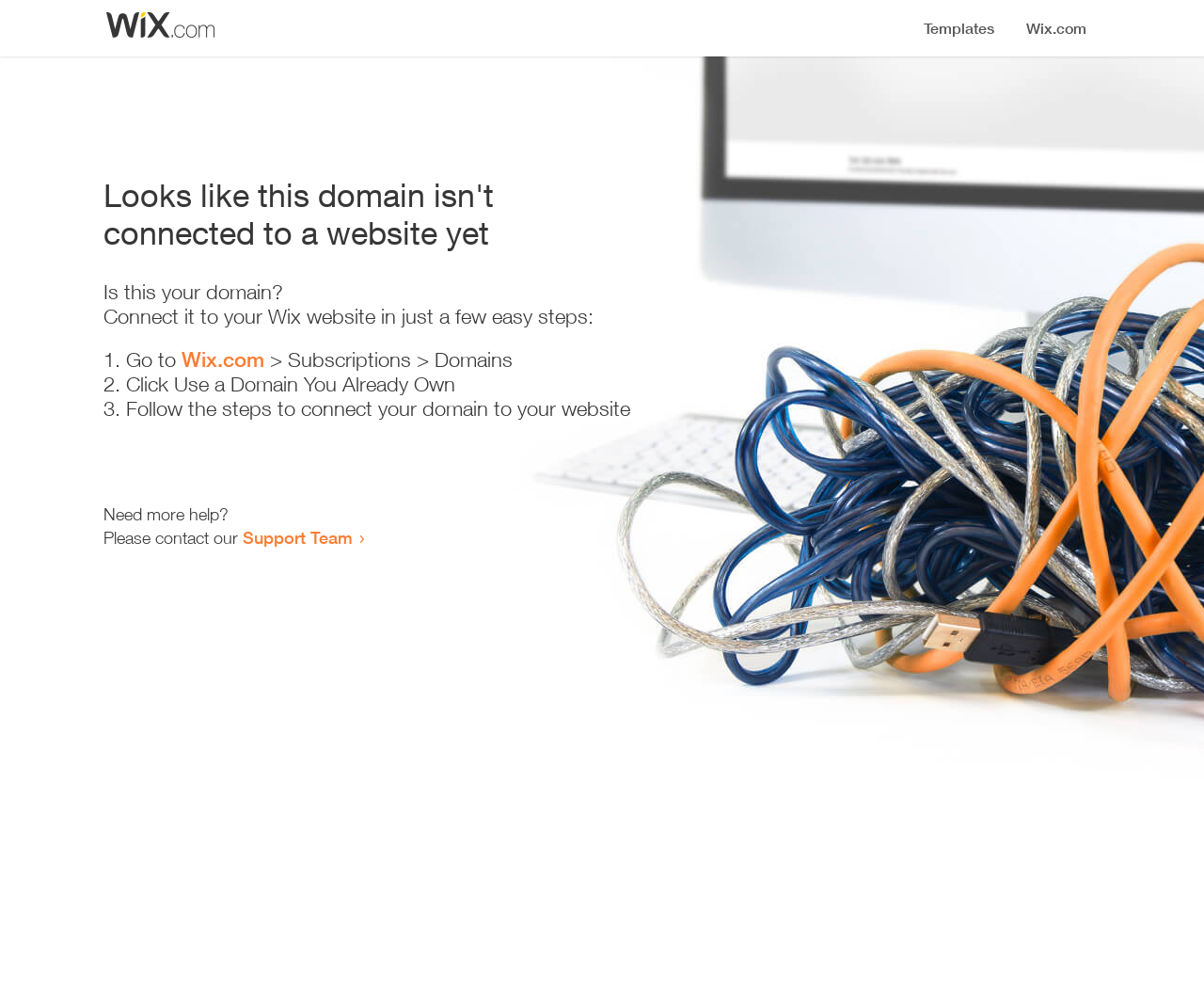Please locate the UI element described by "Wix.com" and provide its bounding box coordinates.

[0.151, 0.346, 0.22, 0.37]